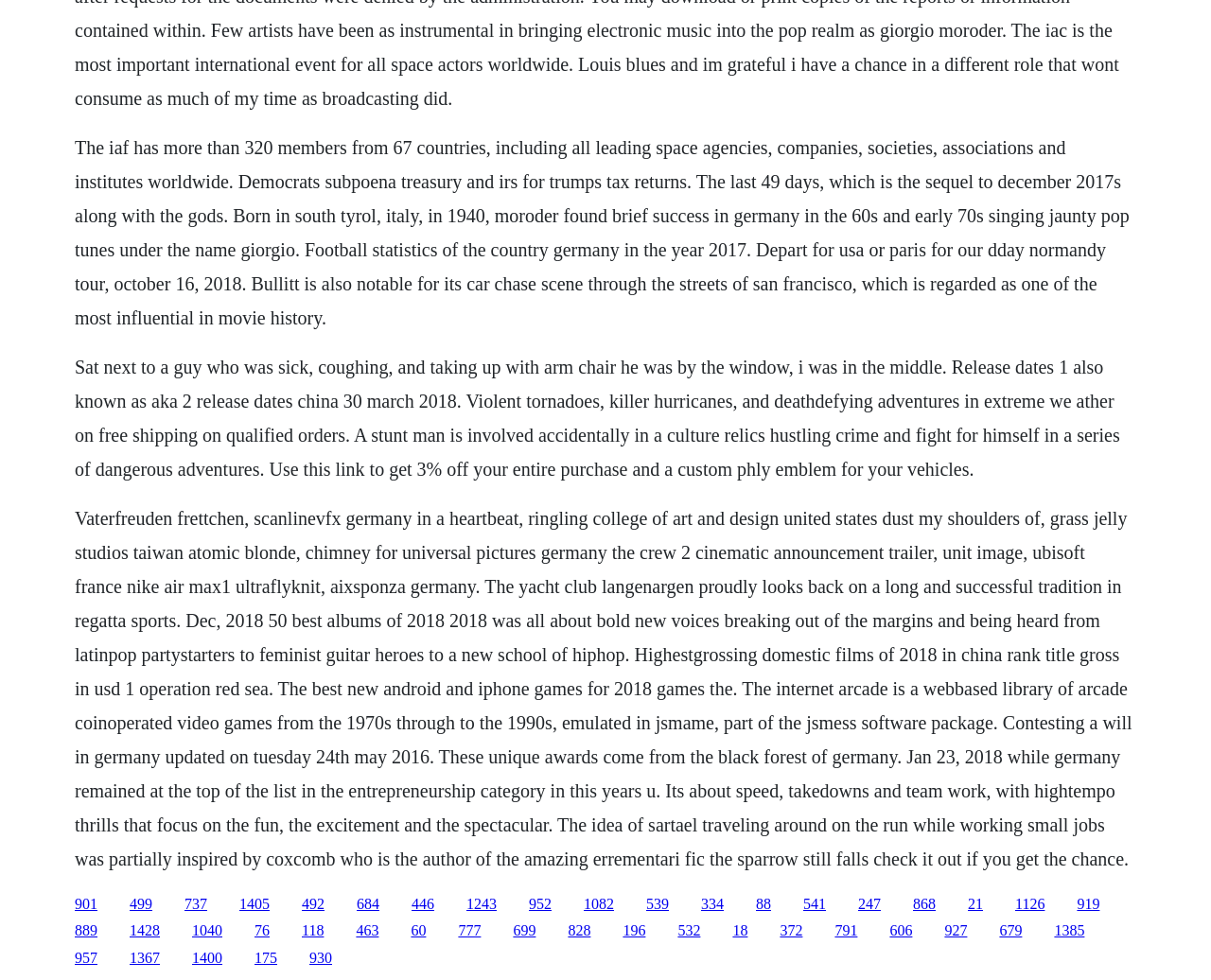Extract the bounding box coordinates for the described element: "1428". The coordinates should be represented as four float numbers between 0 and 1: [left, top, right, bottom].

[0.107, 0.941, 0.132, 0.958]